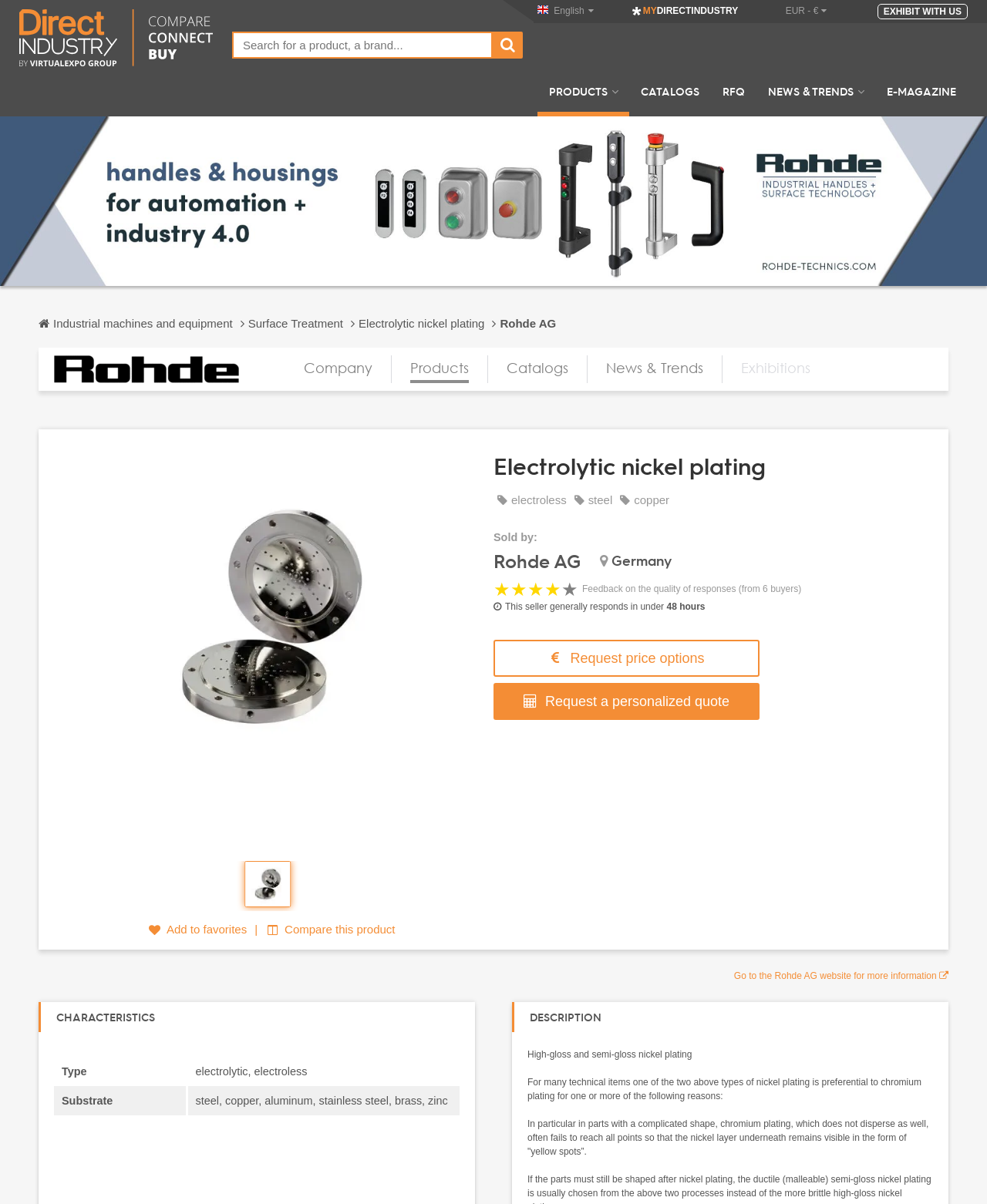Please find the bounding box coordinates of the section that needs to be clicked to achieve this instruction: "View product characteristics".

[0.039, 0.832, 0.481, 0.857]